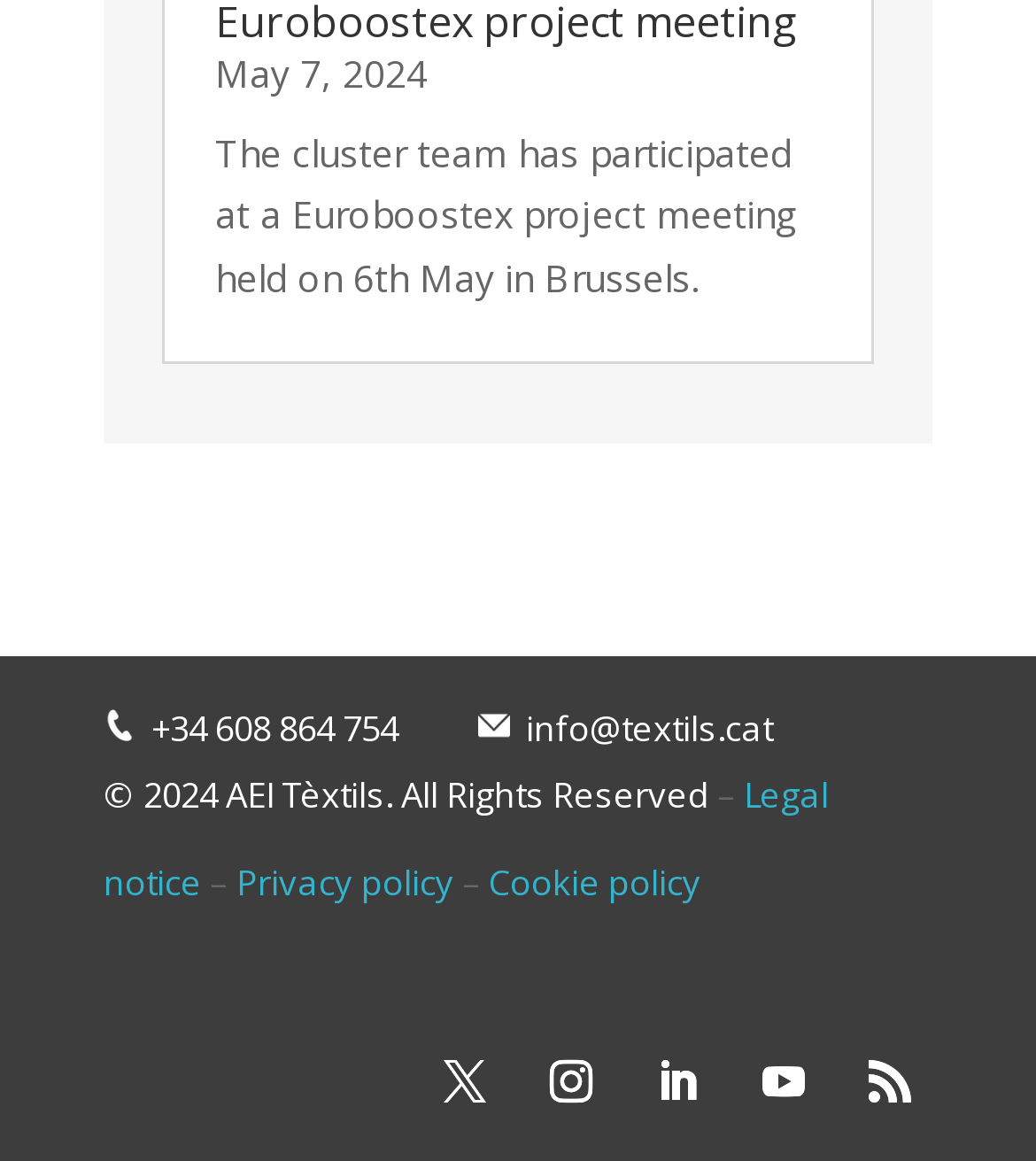Please identify the bounding box coordinates of the area that needs to be clicked to fulfill the following instruction: "Contact through phone number."

[0.146, 0.606, 0.438, 0.647]